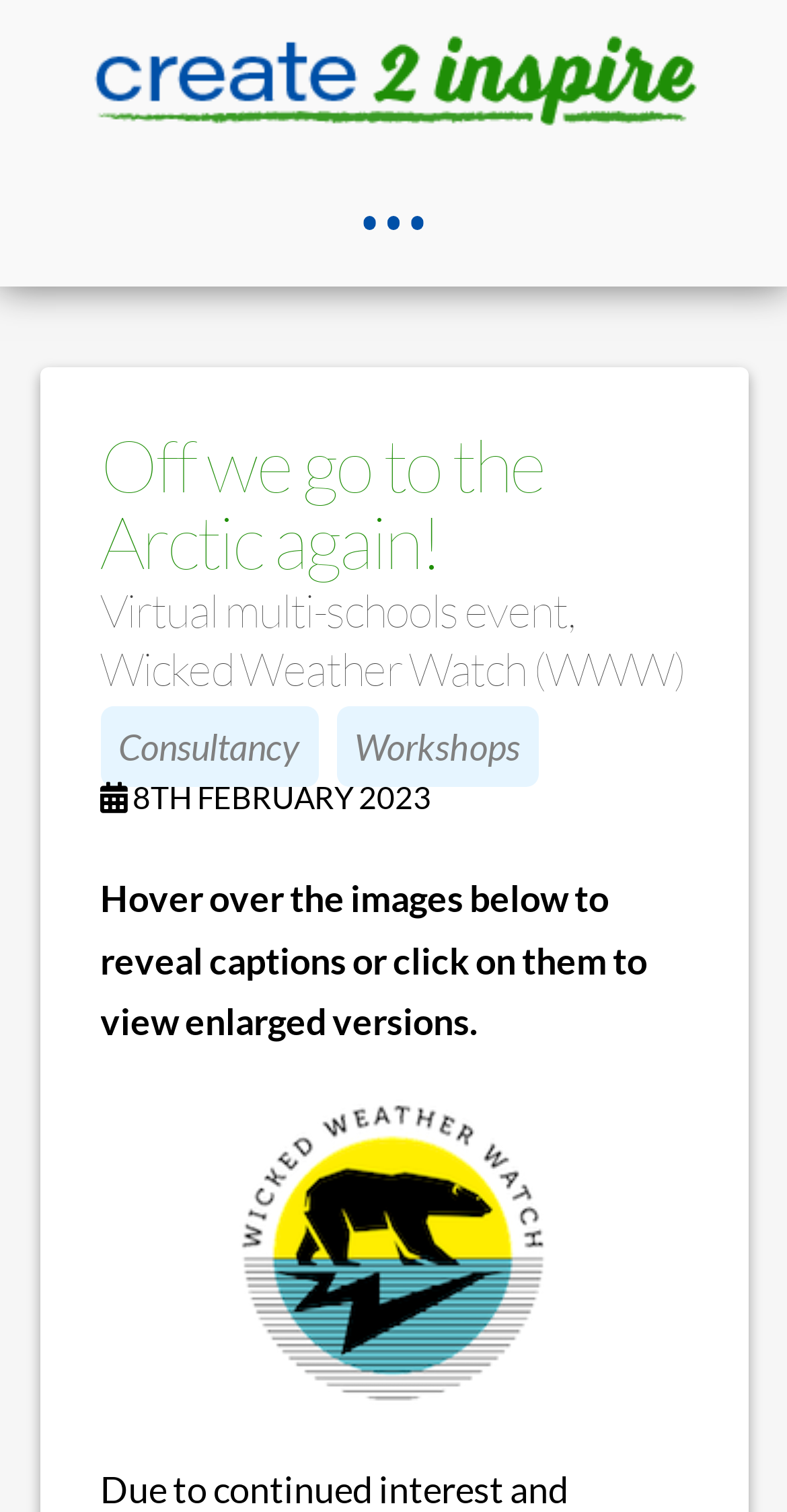Use a single word or phrase to answer the question:
How many links are in the header?

3